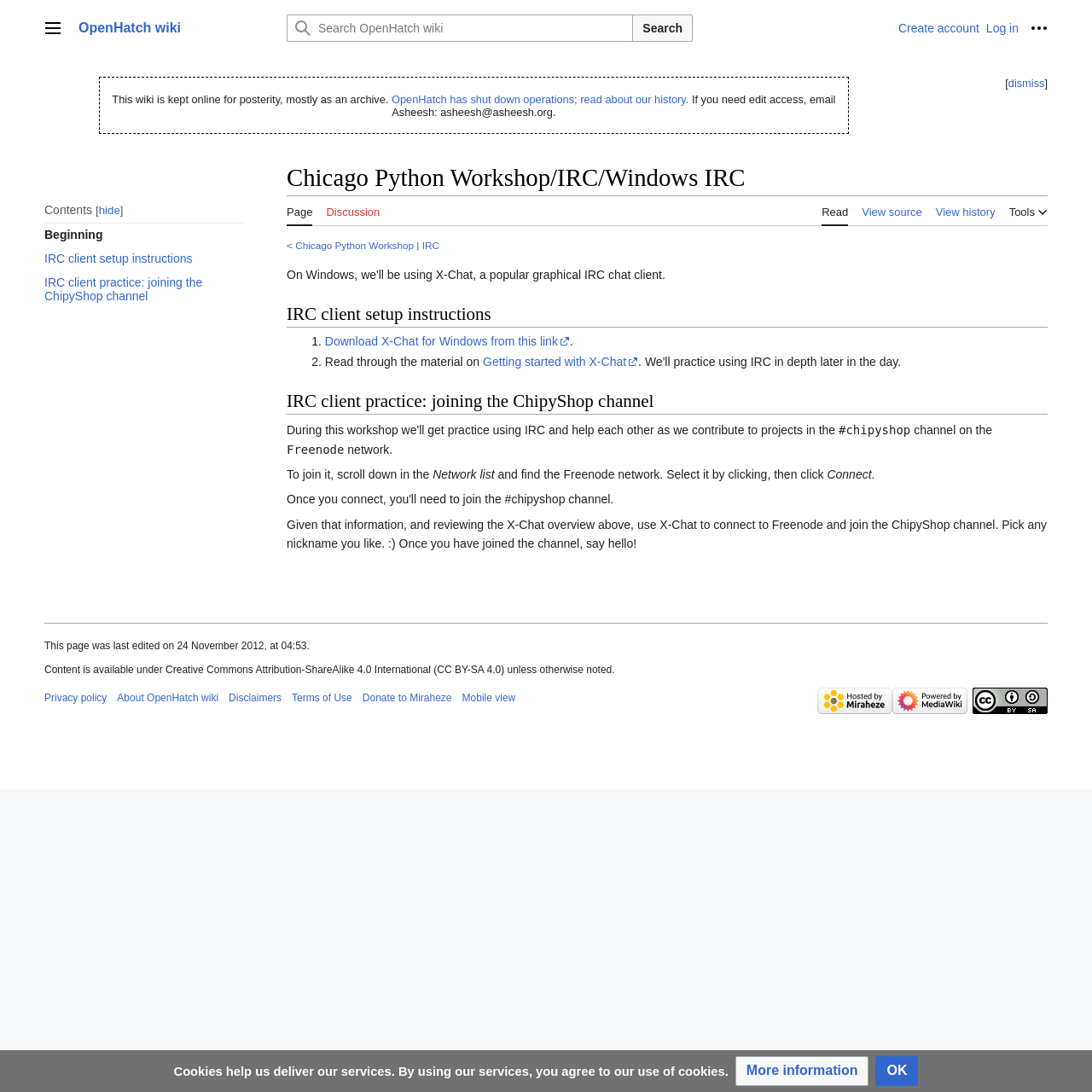Provide a brief response to the question below using one word or phrase:
What is the last edited date of the webpage?

24 November 2012